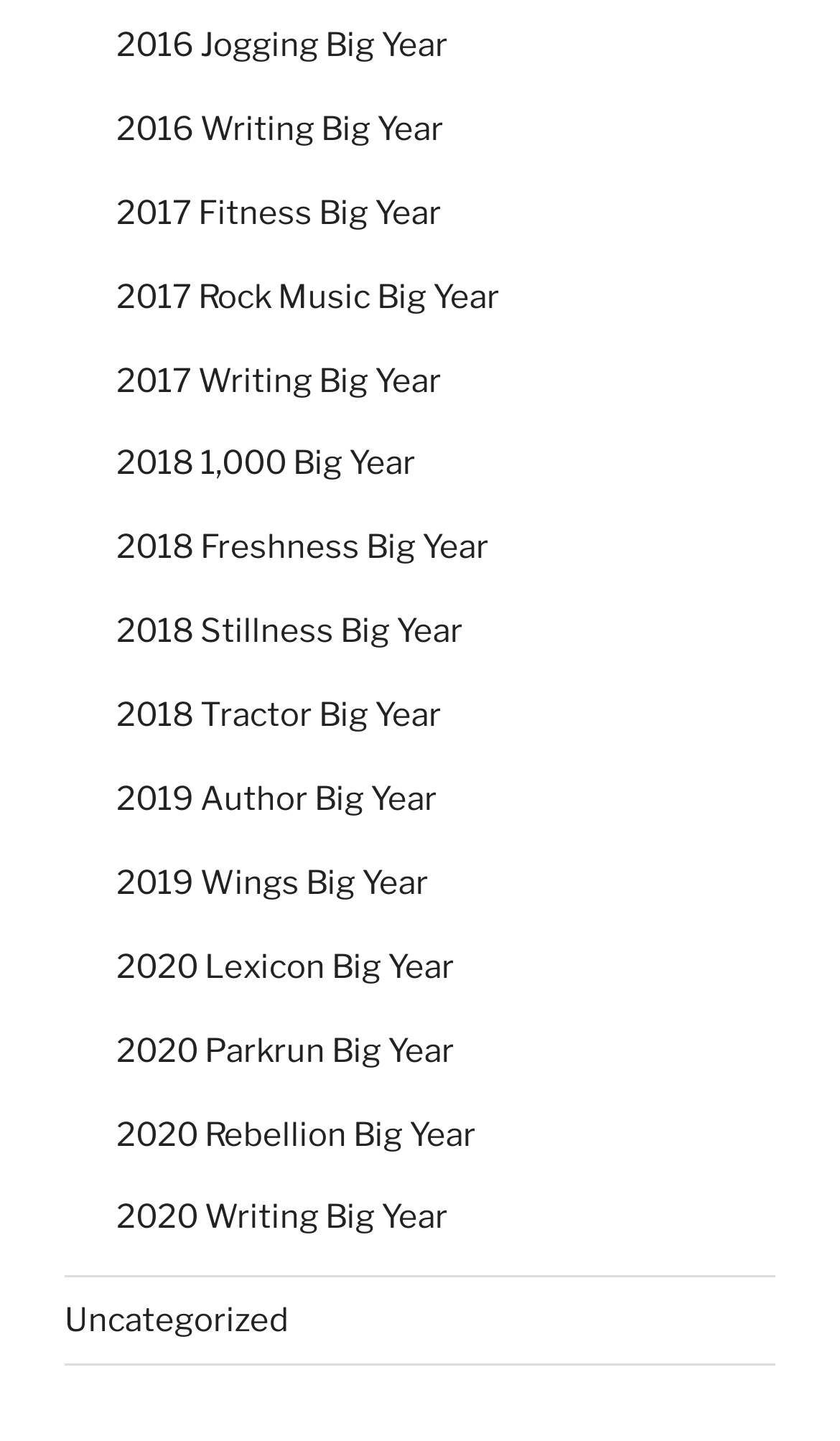Refer to the image and offer a detailed explanation in response to the question: What is the position of the 'Uncategorized' link on this webpage?

I compared the y1 and y2 coordinates of the bounding box of the 'Uncategorized' link element with those of other link elements and found that it has the largest y1 and y2 values, which means it is located at the bottom of the webpage.